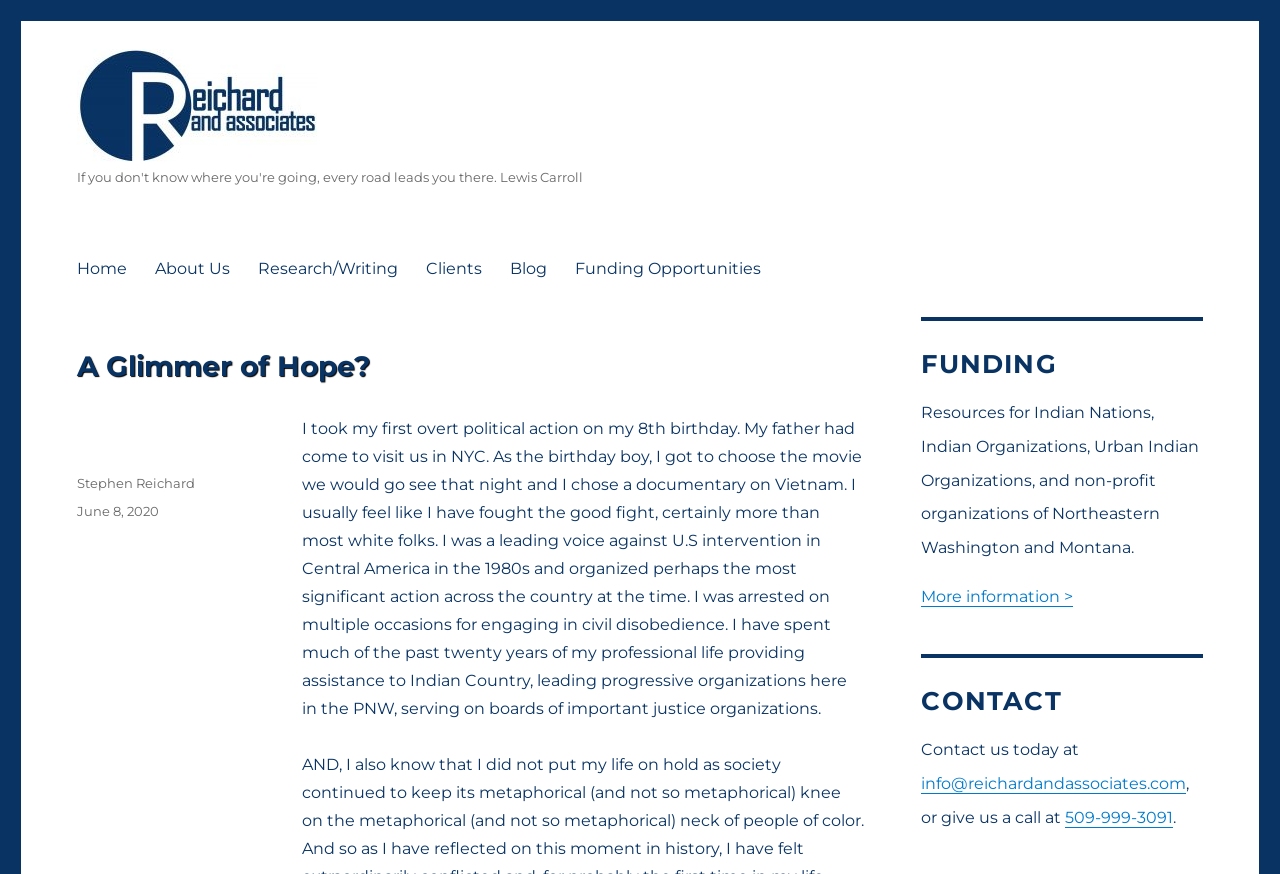Determine the bounding box coordinates for the area that needs to be clicked to fulfill this task: "Read the blog post". The coordinates must be given as four float numbers between 0 and 1, i.e., [left, top, right, bottom].

[0.236, 0.48, 0.674, 0.822]